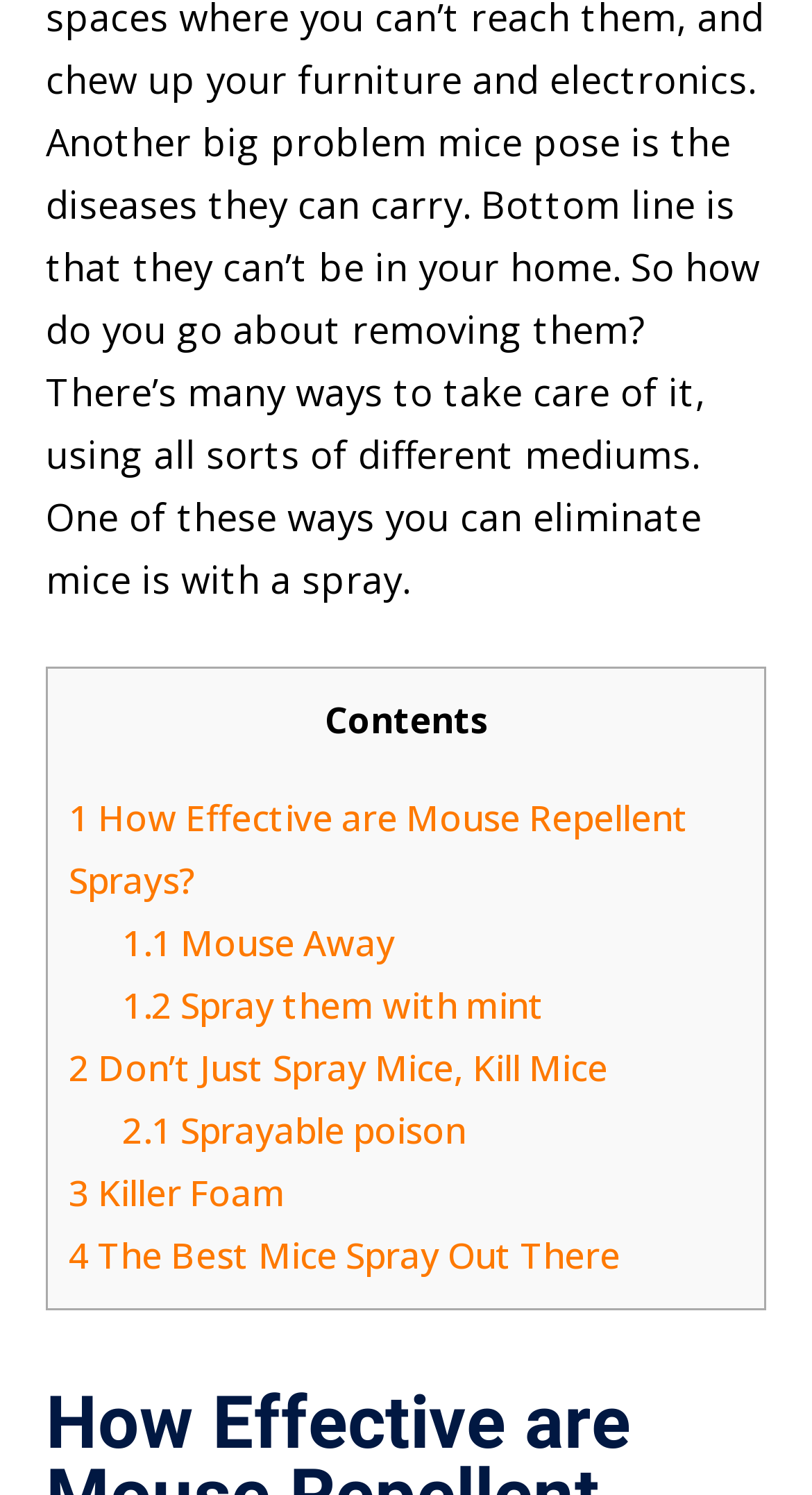How many sub-methods are mentioned for the first method?
Please provide a single word or phrase as the answer based on the screenshot.

2